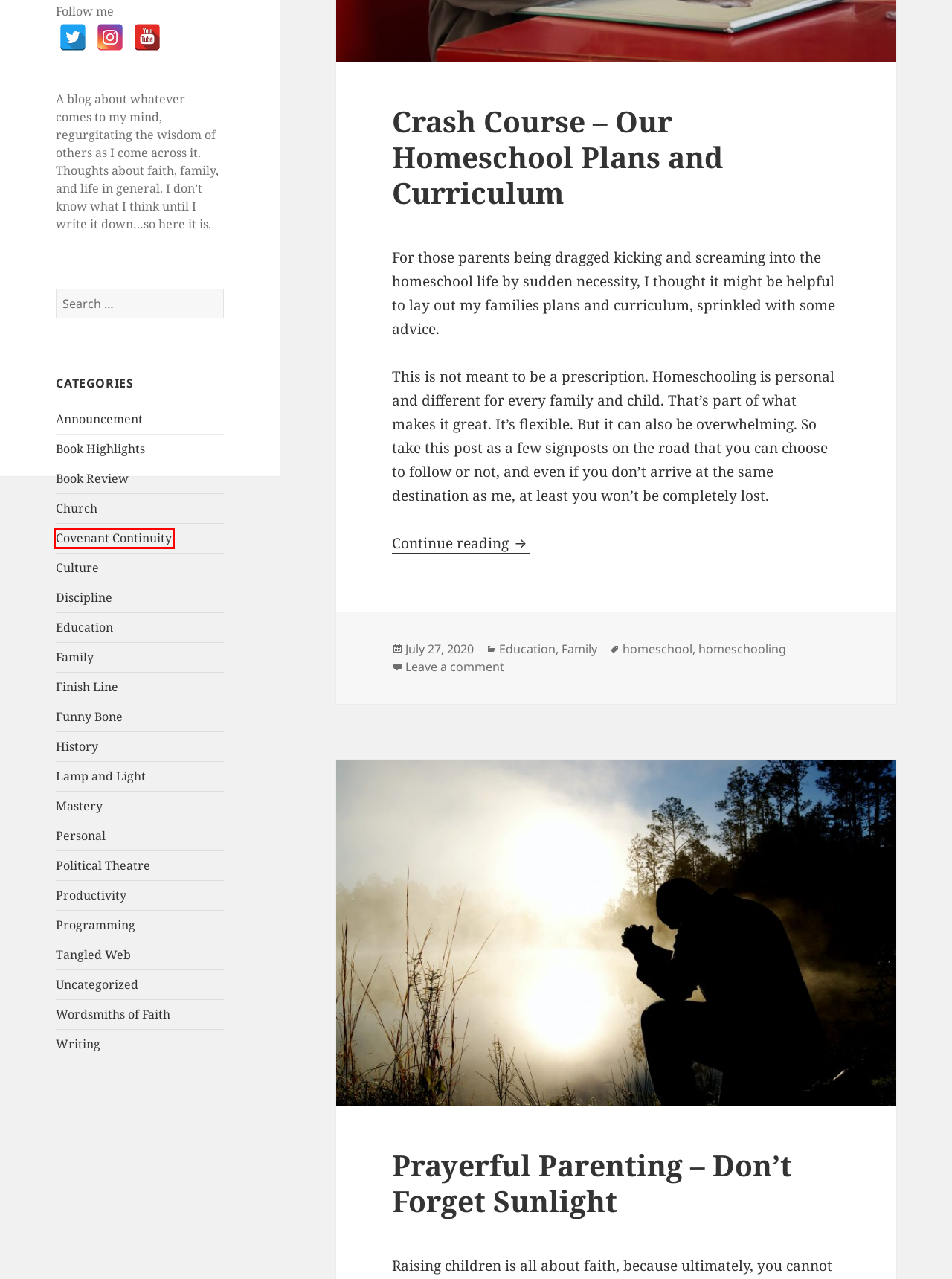You have a screenshot of a webpage with a red rectangle bounding box around a UI element. Choose the best description that matches the new page after clicking the element within the bounding box. The candidate descriptions are:
A. Book Review | MattRob.com
B. Culture | MattRob.com
C. Church | MattRob.com
D. Covenant Continuity | MattRob.com
E. Mastery | MattRob.com
F. Book Highlights | MattRob.com
G. homeschooling | MattRob.com
H. Lamp and Light | MattRob.com

D